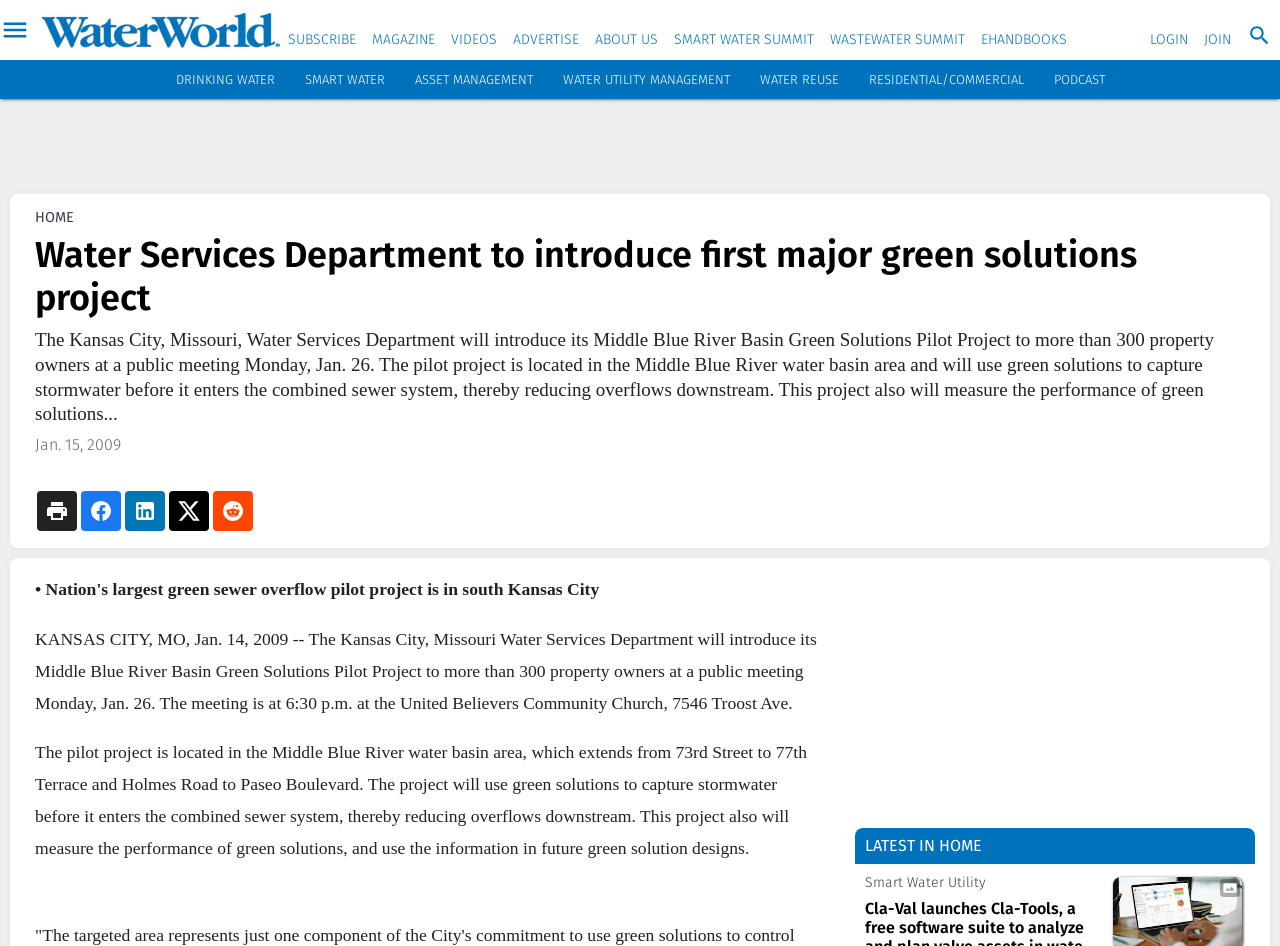Find and specify the bounding box coordinates that correspond to the clickable region for the instruction: "Subscribe to the magazine".

[0.225, 0.033, 0.278, 0.051]